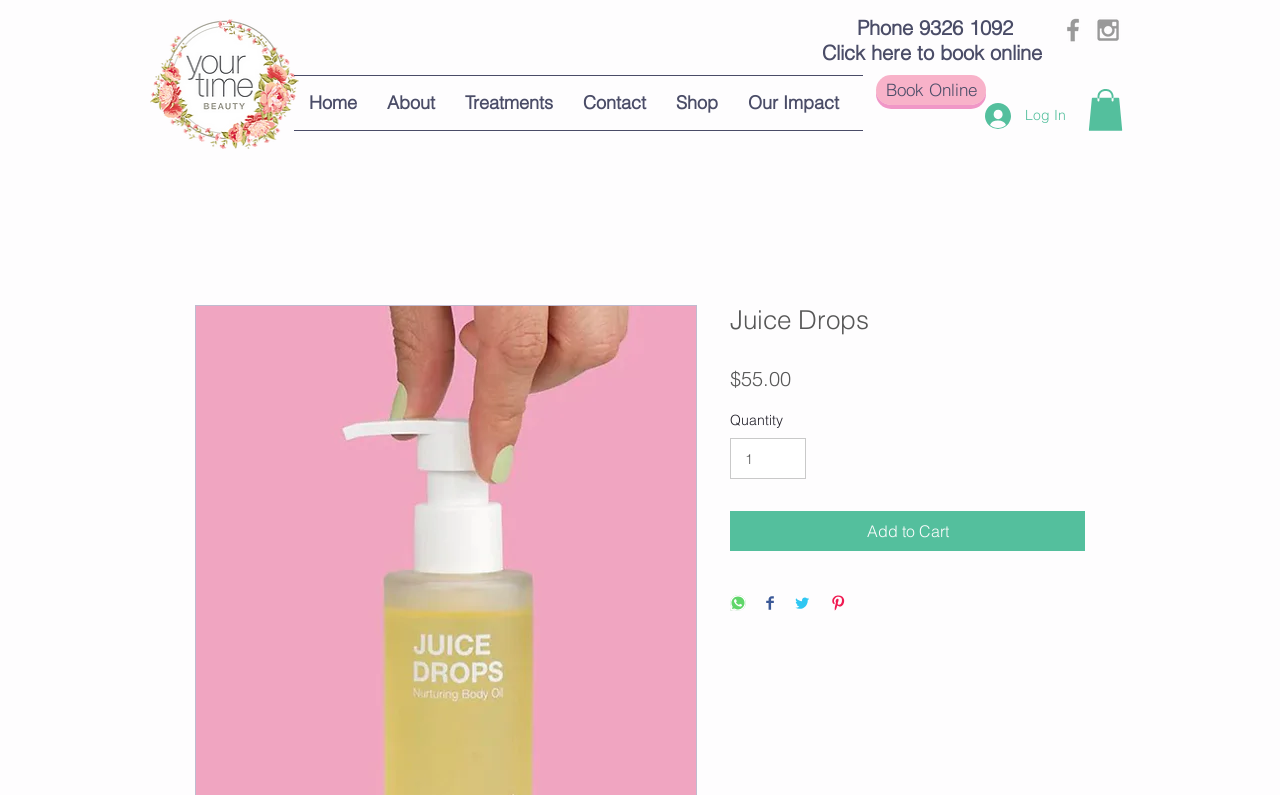Please give the bounding box coordinates of the area that should be clicked to fulfill the following instruction: "Read the article 'Using Personalized Titles As soon as Creating Your own College Essay'". The coordinates should be in the format of four float numbers from 0 to 1, i.e., [left, top, right, bottom].

None